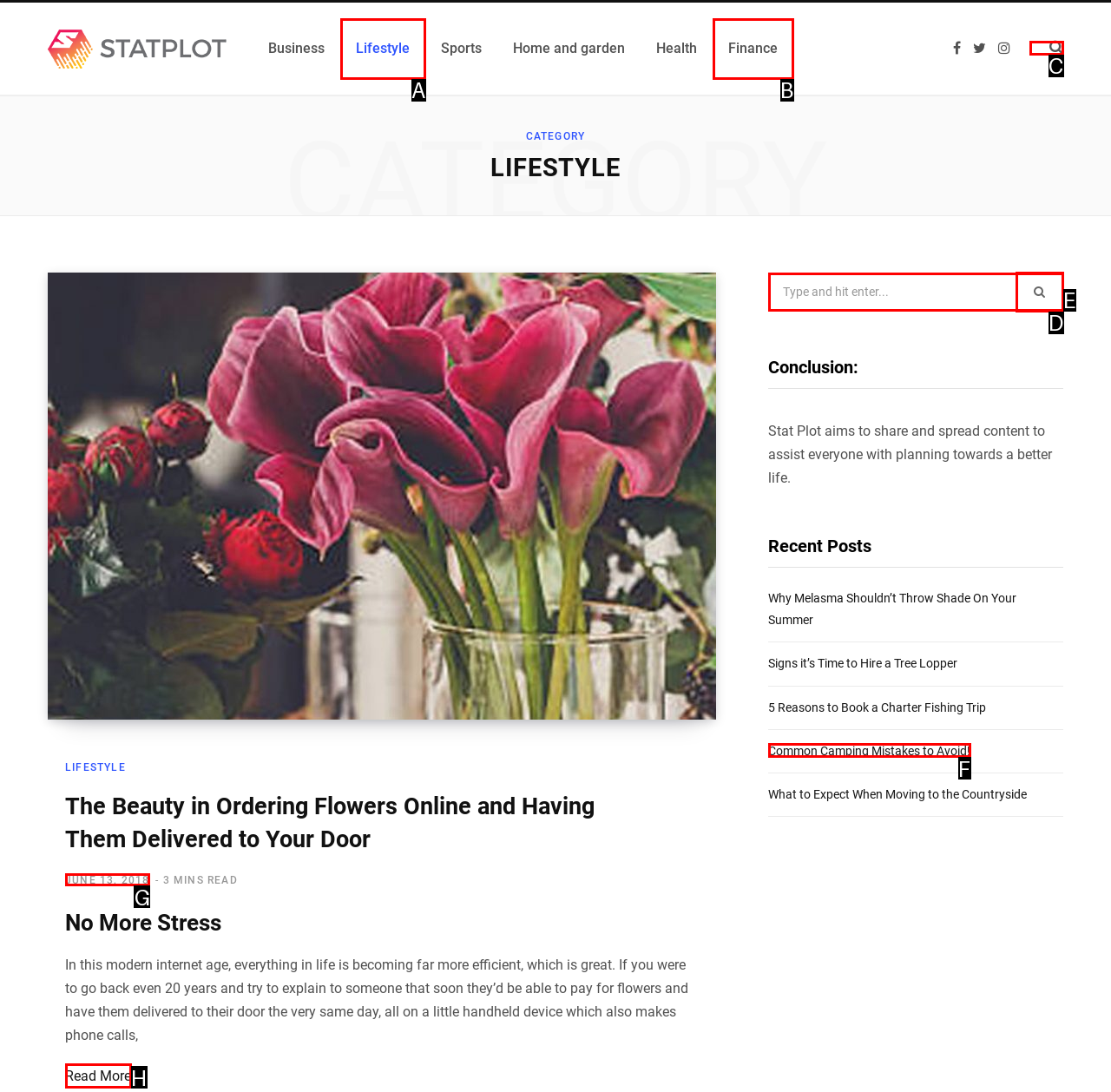Which HTML element fits the description: Read More? Respond with the letter of the appropriate option directly.

H